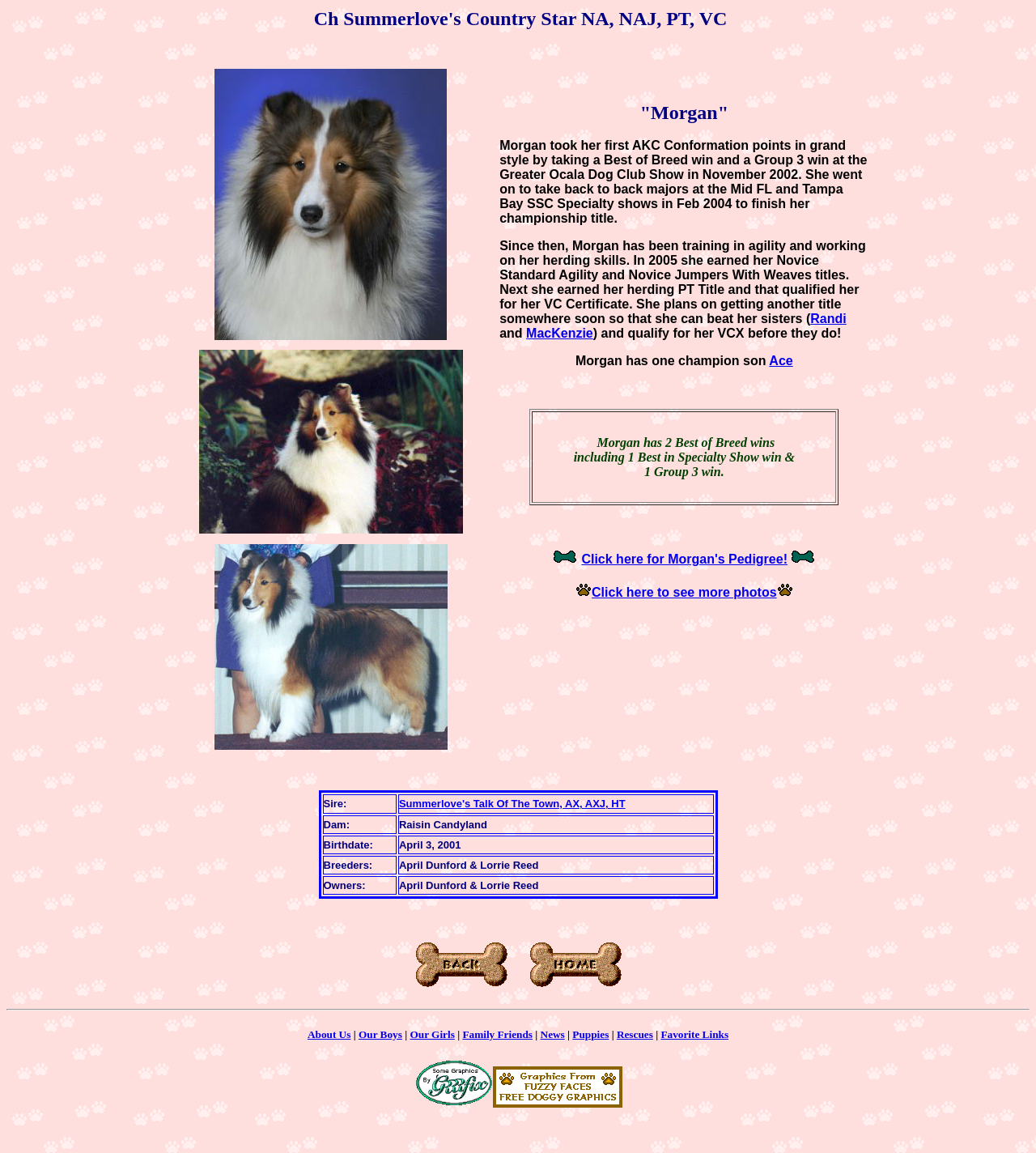How many Best of Breed wins does Morgan have?
Look at the image and answer with only one word or phrase.

2